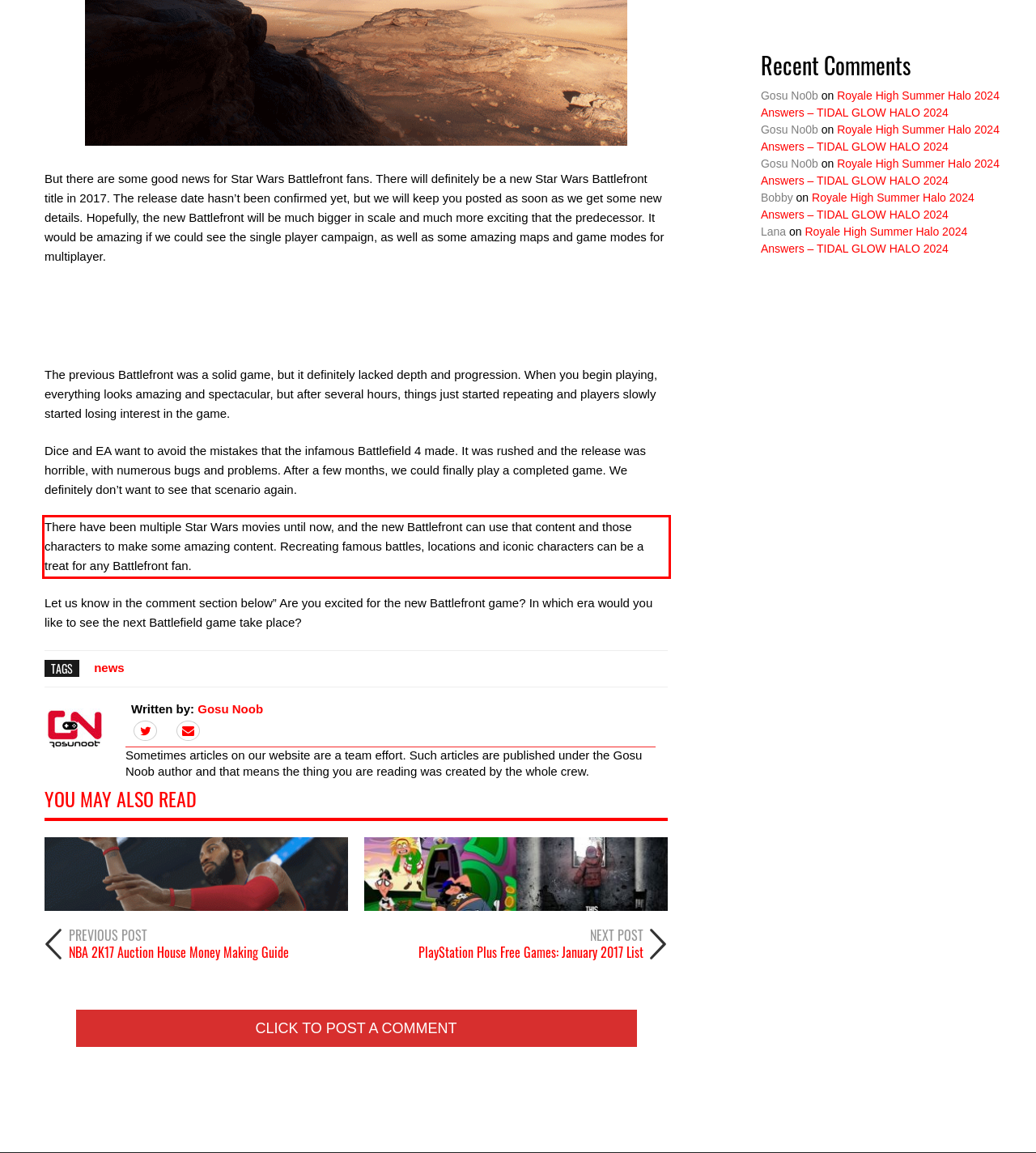Identify and extract the text within the red rectangle in the screenshot of the webpage.

There have been multiple Star Wars movies until now, and the new Battlefront can use that content and those characters to make some amazing content. Recreating famous battles, locations and iconic characters can be a treat for any Battlefront fan.